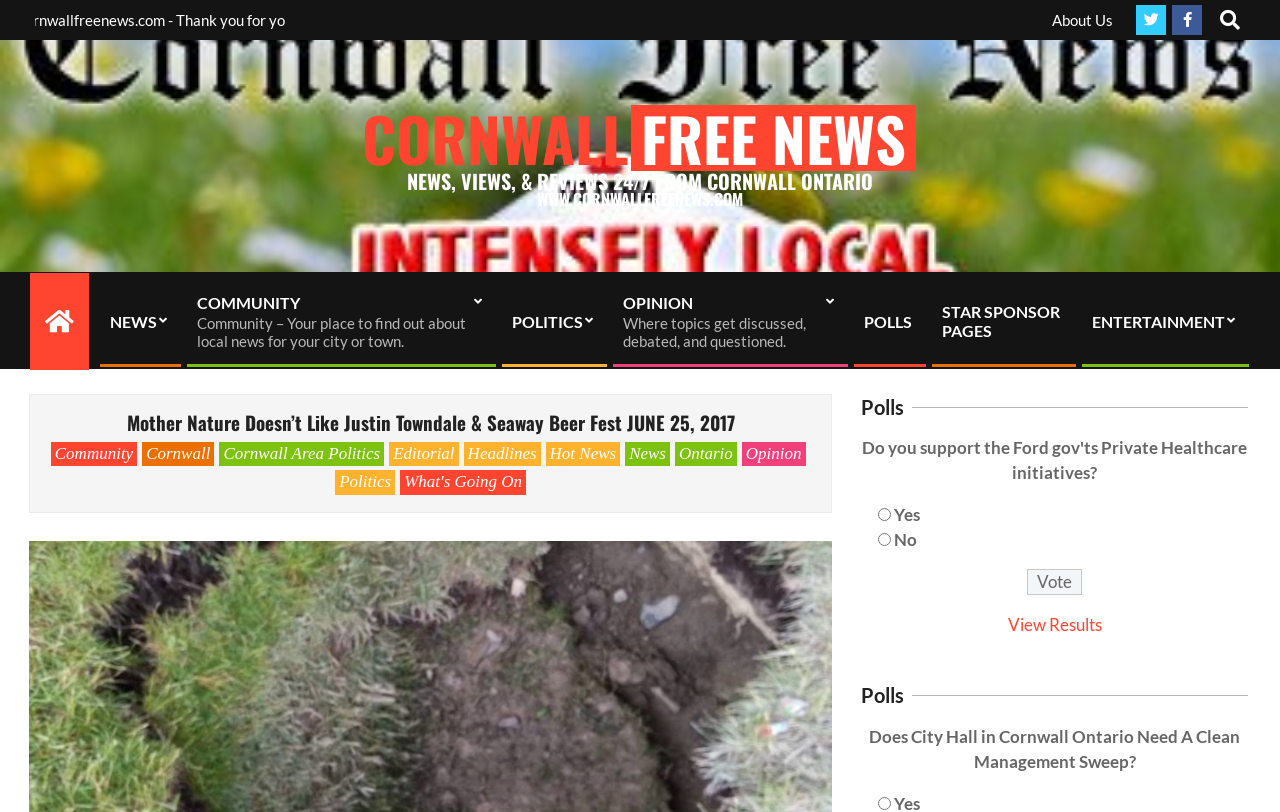Please determine the bounding box coordinates of the clickable area required to carry out the following instruction: "Vote in the poll". The coordinates must be four float numbers between 0 and 1, represented as [left, top, right, bottom].

[0.802, 0.701, 0.845, 0.733]